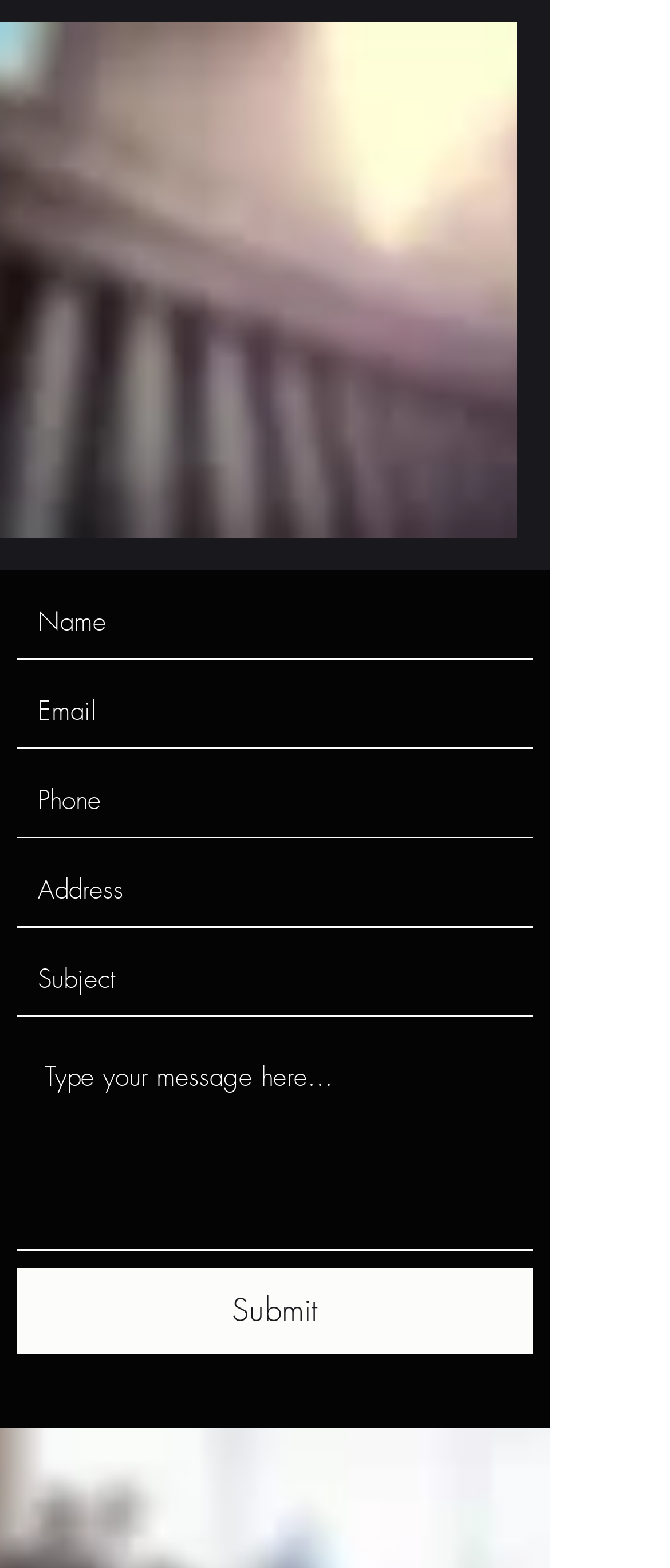Identify the bounding box for the UI element specified in this description: "placeholder="Type your message here..."". The coordinates must be four float numbers between 0 and 1, formatted as [left, top, right, bottom].

[0.026, 0.66, 0.795, 0.798]